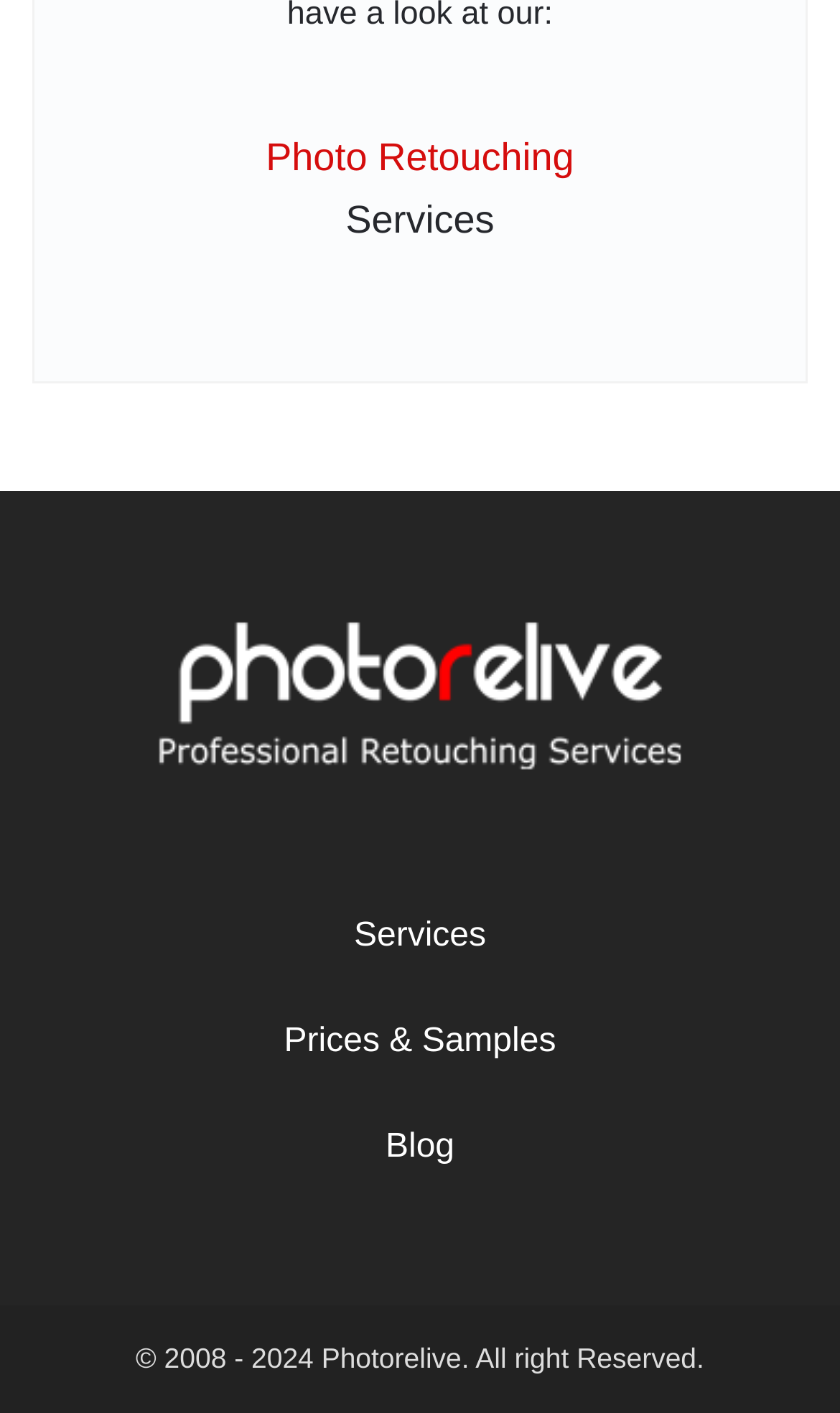What is the purpose of the webpage?
Based on the image, respond with a single word or phrase.

Photo retouching services